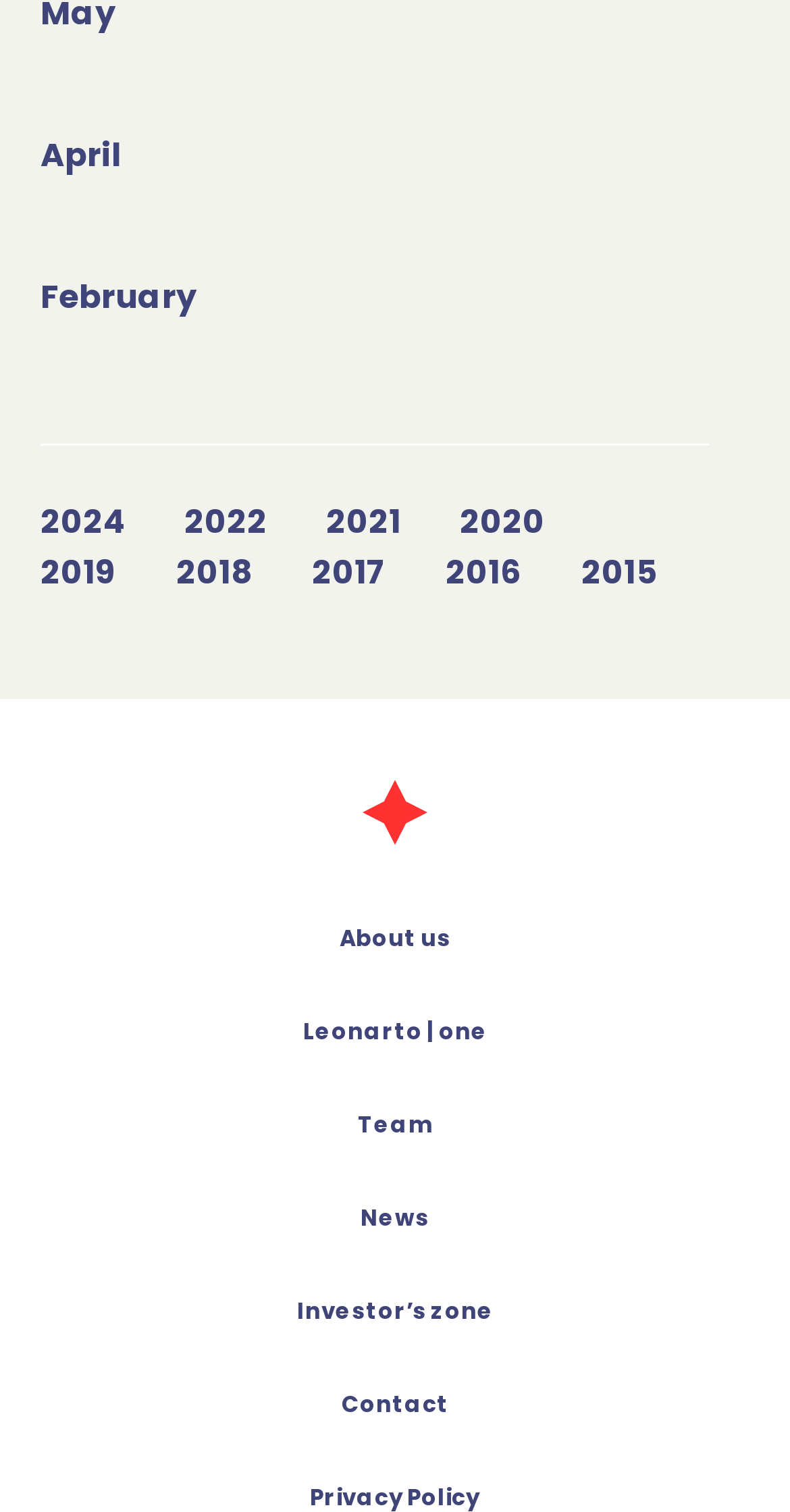Determine the bounding box coordinates in the format (top-left x, top-left y, bottom-right x, bottom-right y). Ensure all values are floating point numbers between 0 and 1. Identify the bounding box of the UI element described by: Leonarto | one

[0.383, 0.671, 0.617, 0.693]